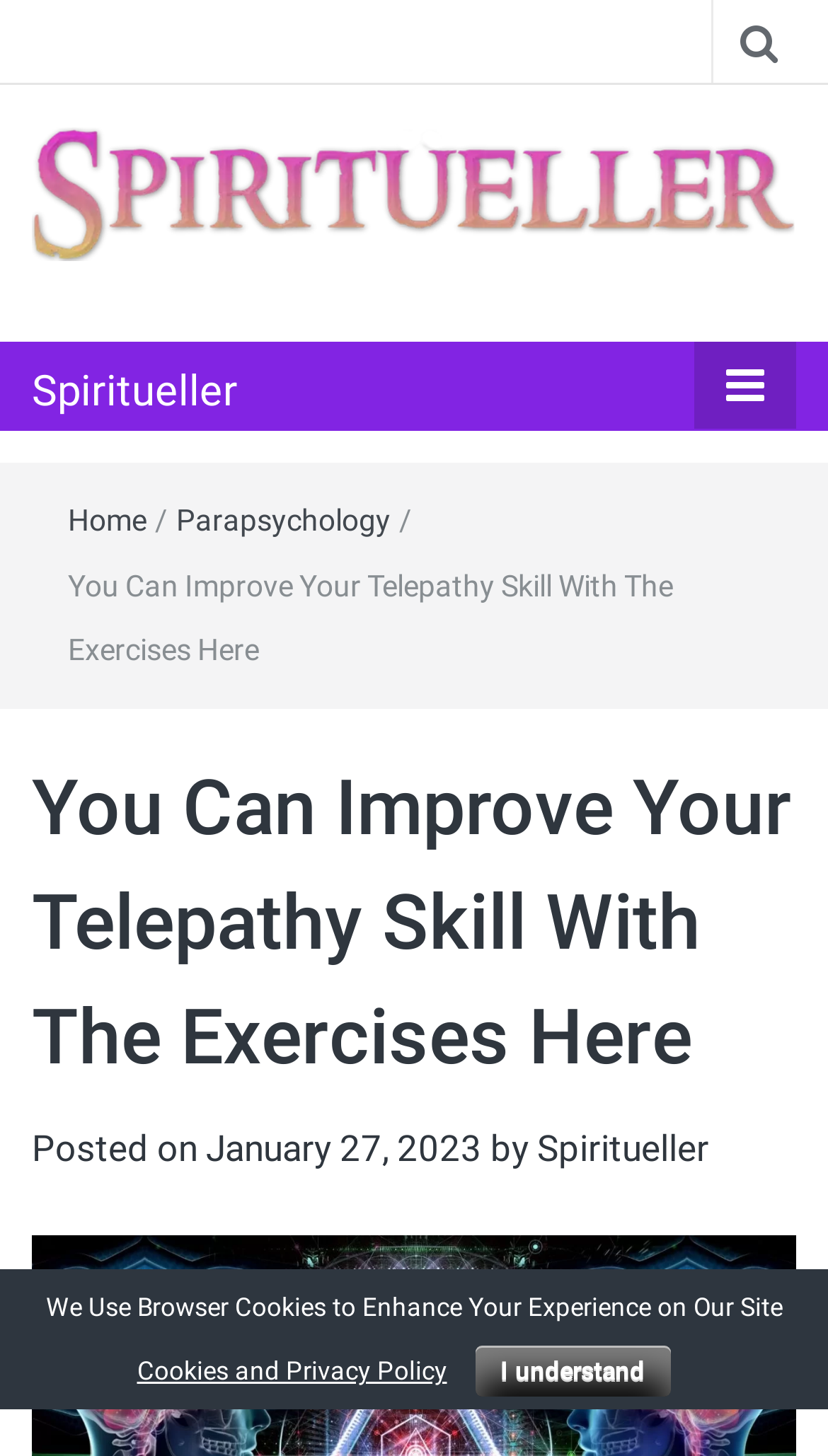Predict the bounding box coordinates of the UI element that matches this description: "Cookies and Privacy Policy". The coordinates should be in the format [left, top, right, bottom] with each value between 0 and 1.

[0.165, 0.932, 0.54, 0.952]